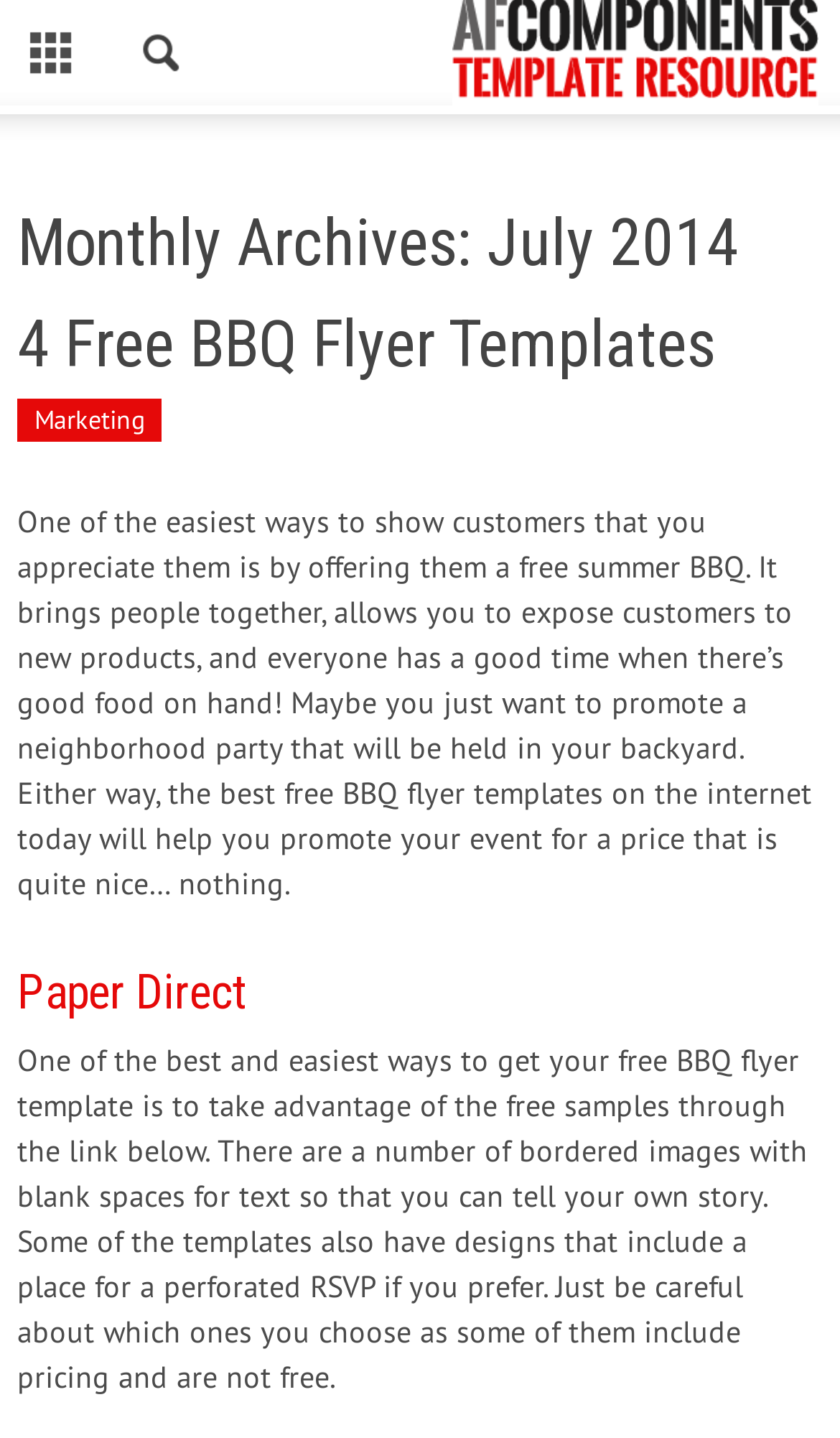Give an in-depth explanation of the webpage layout and content.

The webpage appears to be a blog or article page, with a focus on free BBQ flyer templates. At the top, there is a link on the left side, followed by a heading that reads "Monthly Archives: July 2014" spanning almost the entire width of the page. 

Below the heading, there is a section with a subheading "4 Free BBQ Flyer Templates" on the left side, accompanied by a link with the same text. To the right of this link, there is another link labeled "Marketing". 

The main content of the page is a block of text that discusses the benefits of hosting a summer BBQ and how free flyer templates can help promote the event. This text is positioned below the links and spans most of the page's width.

Further down, there is another heading "Paper Direct" on the left side, accompanied by a link with the same text. Below this, there is another block of text that provides information on how to obtain free BBQ flyer templates, including a mention of free samples and bordered images with blank spaces for text. This text is also positioned on the left side and spans most of the page's width.